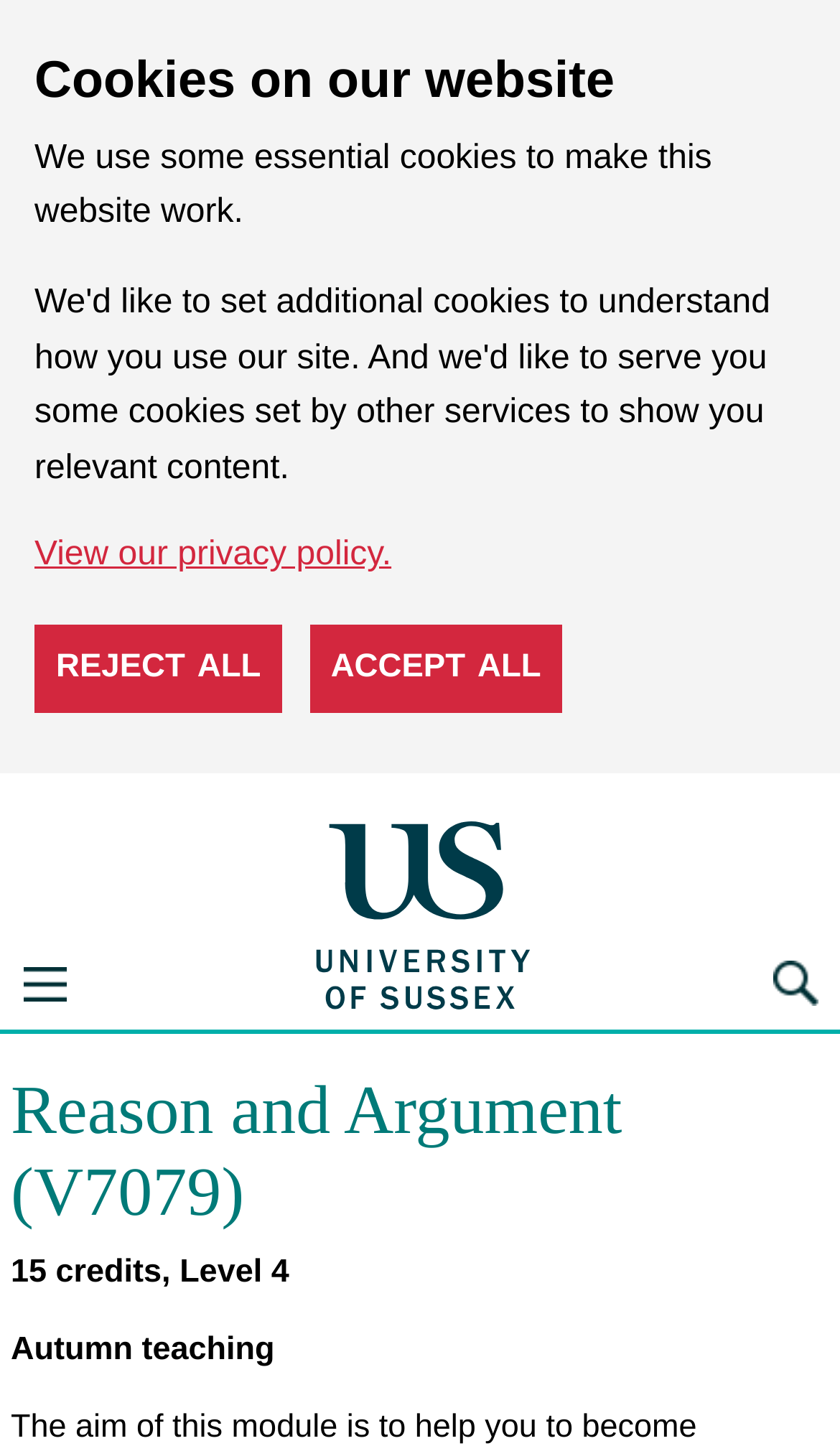What is the level of the course?
Analyze the image and deliver a detailed answer to the question.

I found the answer by looking at the StaticText element with the text '15 credits, Level 4' at coordinates [0.013, 0.866, 0.344, 0.892]. This text is likely to be a course description, and it mentions the level of the course as Level 4.